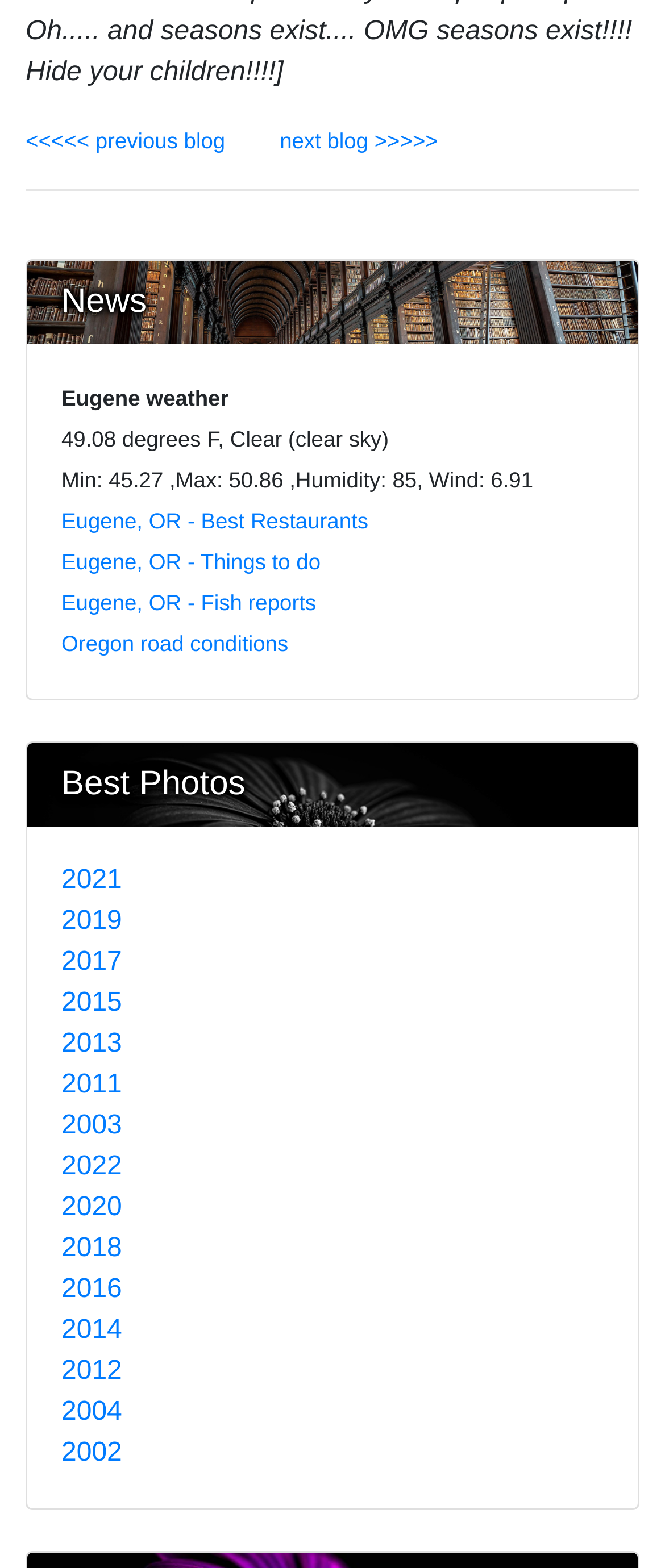Please specify the bounding box coordinates of the clickable section necessary to execute the following command: "check Oregon road conditions".

[0.092, 0.402, 0.433, 0.418]